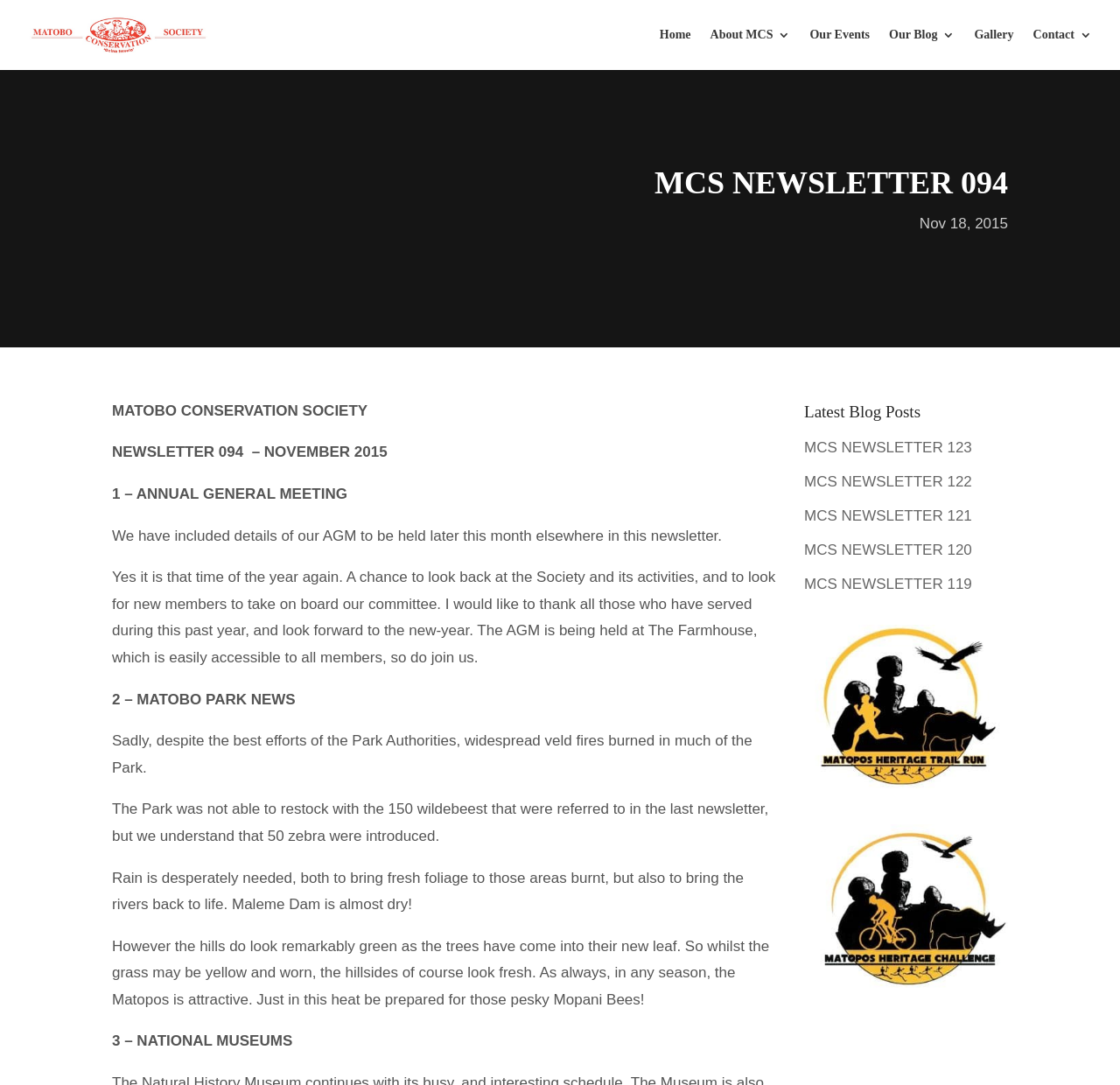Show the bounding box coordinates of the region that should be clicked to follow the instruction: "open MCS NEWSLETTER 094."

[0.353, 0.152, 0.9, 0.195]